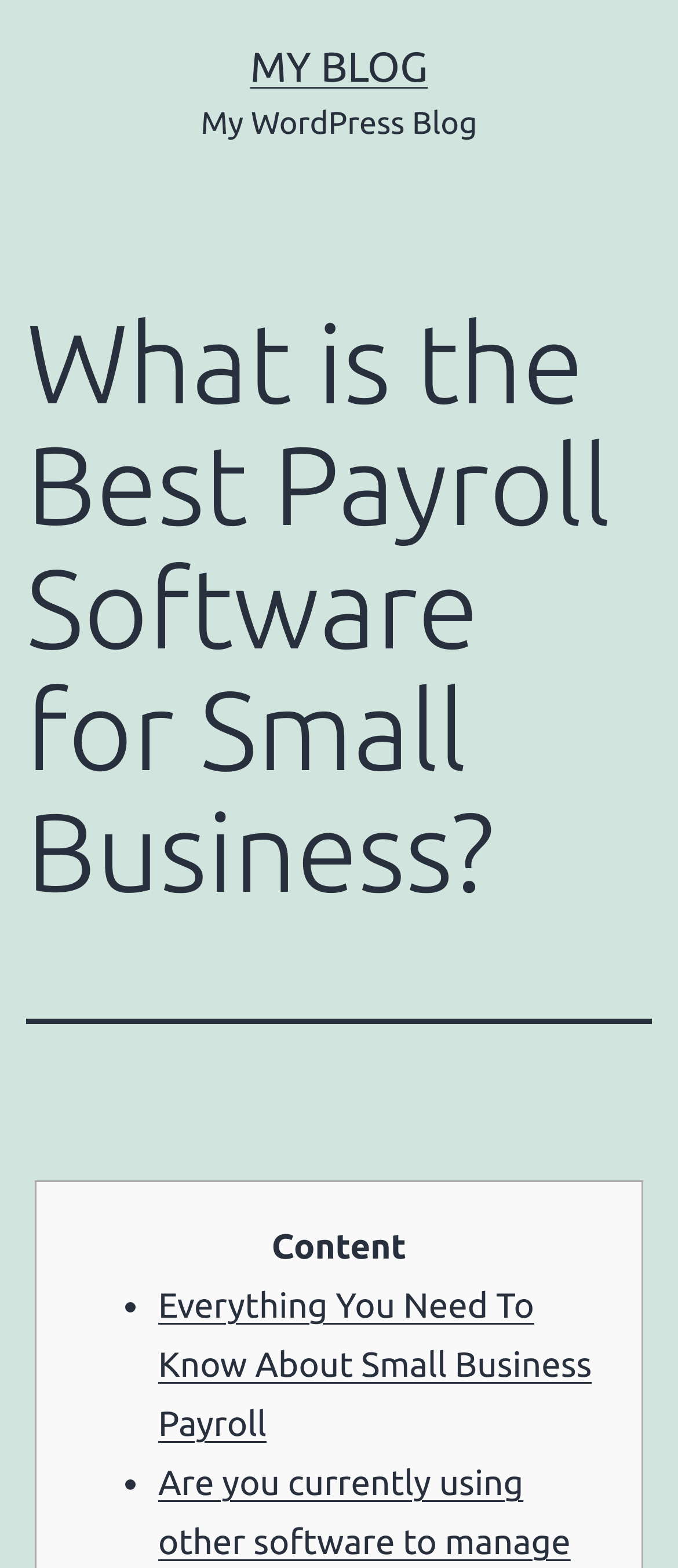Is the content divided into sections?
From the image, provide a succinct answer in one word or a short phrase.

Yes